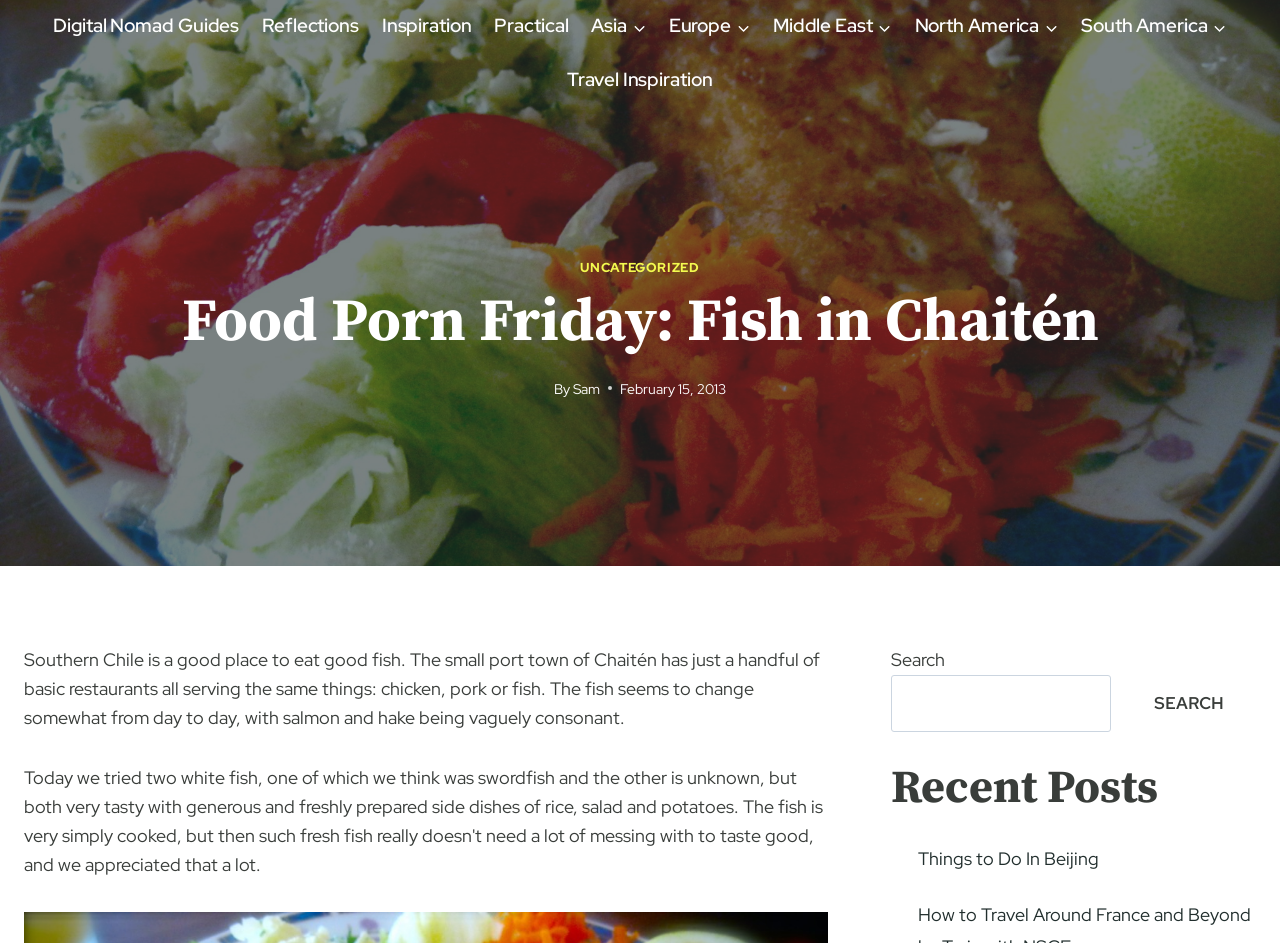Identify the bounding box for the given UI element using the description provided. Coordinates should be in the format (top-left x, top-left y, bottom-right x, bottom-right y) and must be between 0 and 1. Here is the description: parent_node: SEARCH name="s"

[0.696, 0.716, 0.868, 0.776]